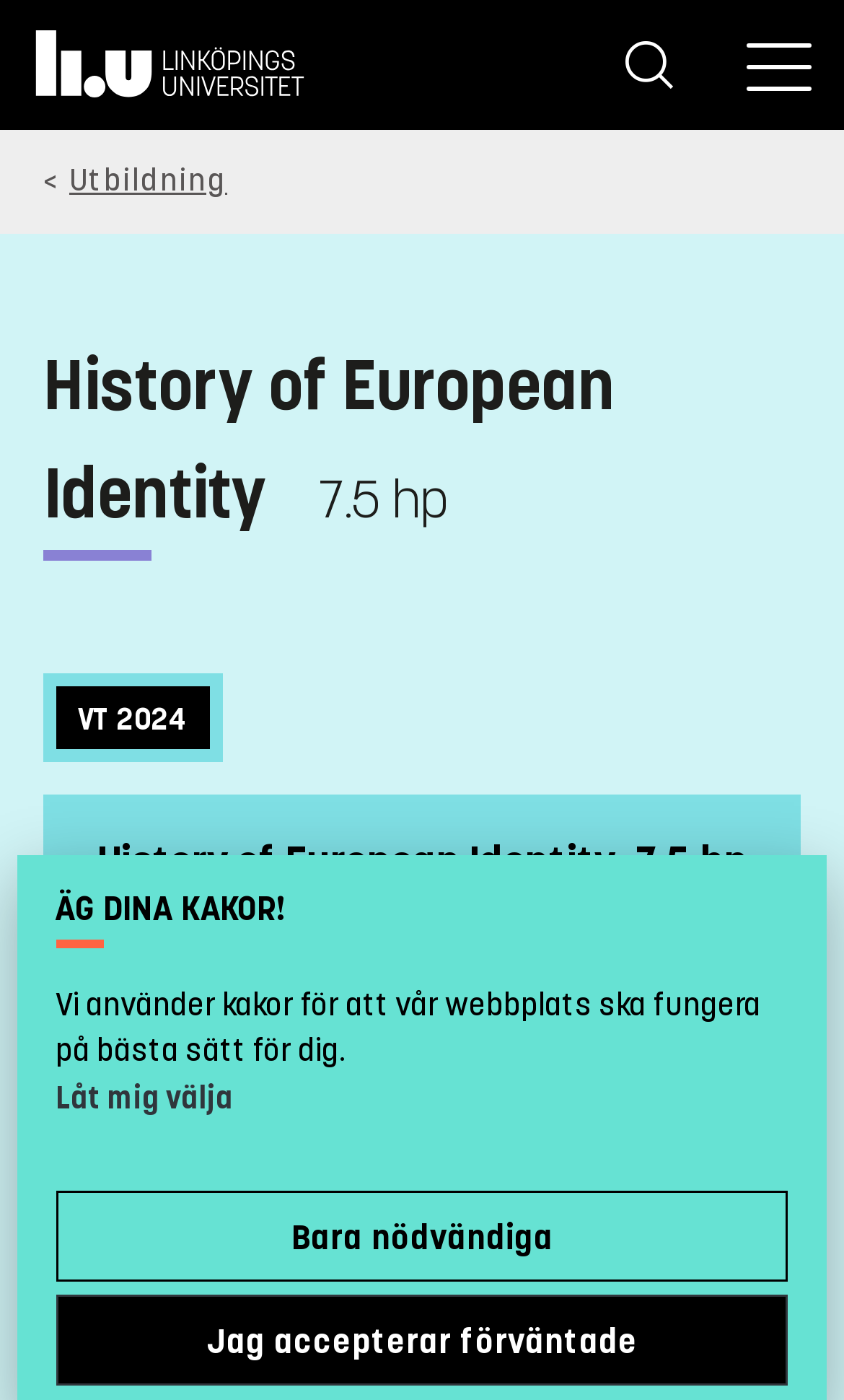Please identify the bounding box coordinates of the element I need to click to follow this instruction: "Go to home page".

[0.041, 0.022, 0.362, 0.071]